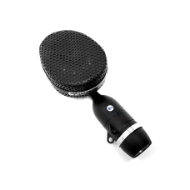Please answer the following question using a single word or phrase: 
Where is the microphone often used?

Sports reporting or noisy industrial settings